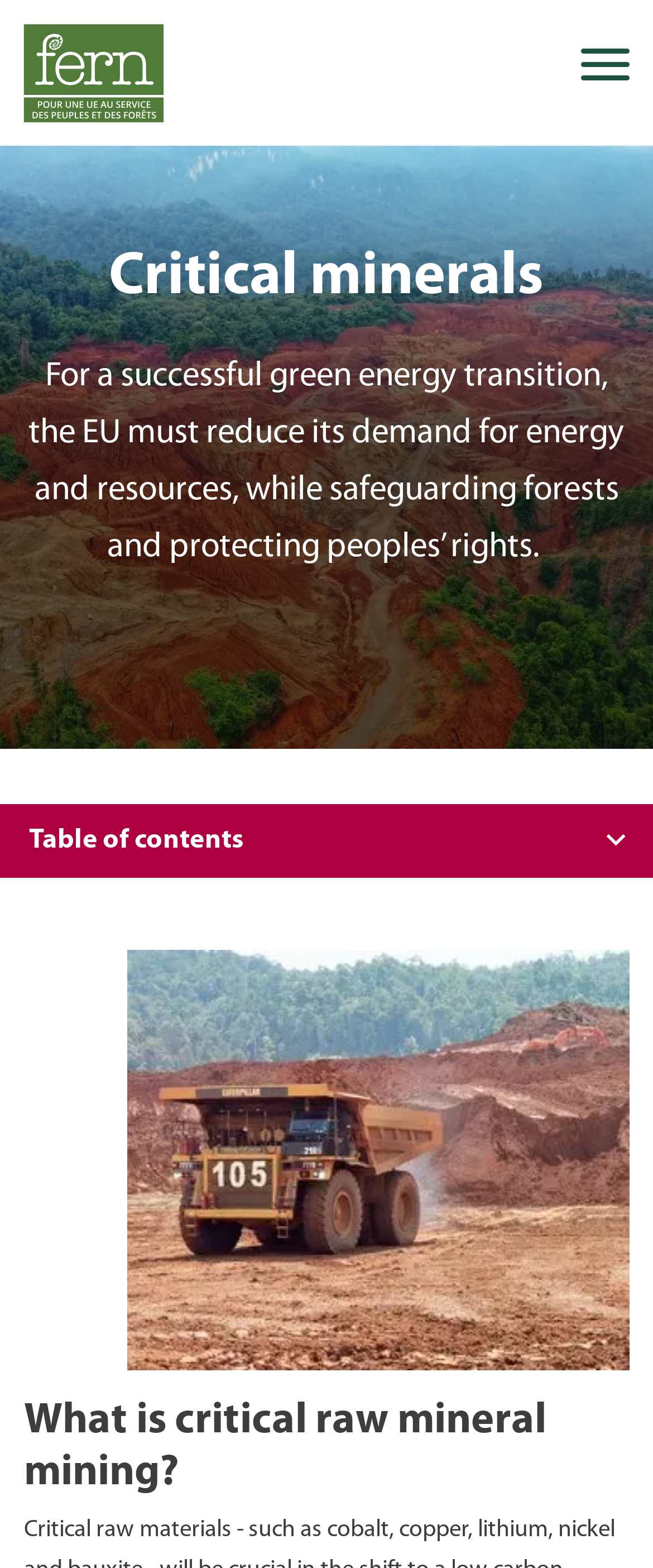Please identify the bounding box coordinates of the clickable element to fulfill the following instruction: "Search for keywords". The coordinates should be four float numbers between 0 and 1, i.e., [left, top, right, bottom].

[0.037, 0.149, 0.852, 0.187]